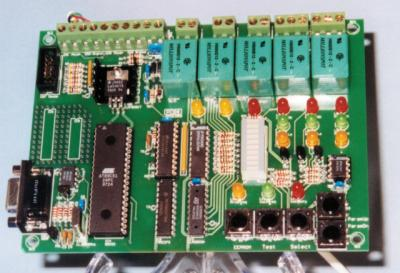What is the purpose of the 'Test' and 'Select' buttons? Based on the screenshot, please respond with a single word or phrase.

For testing and selection